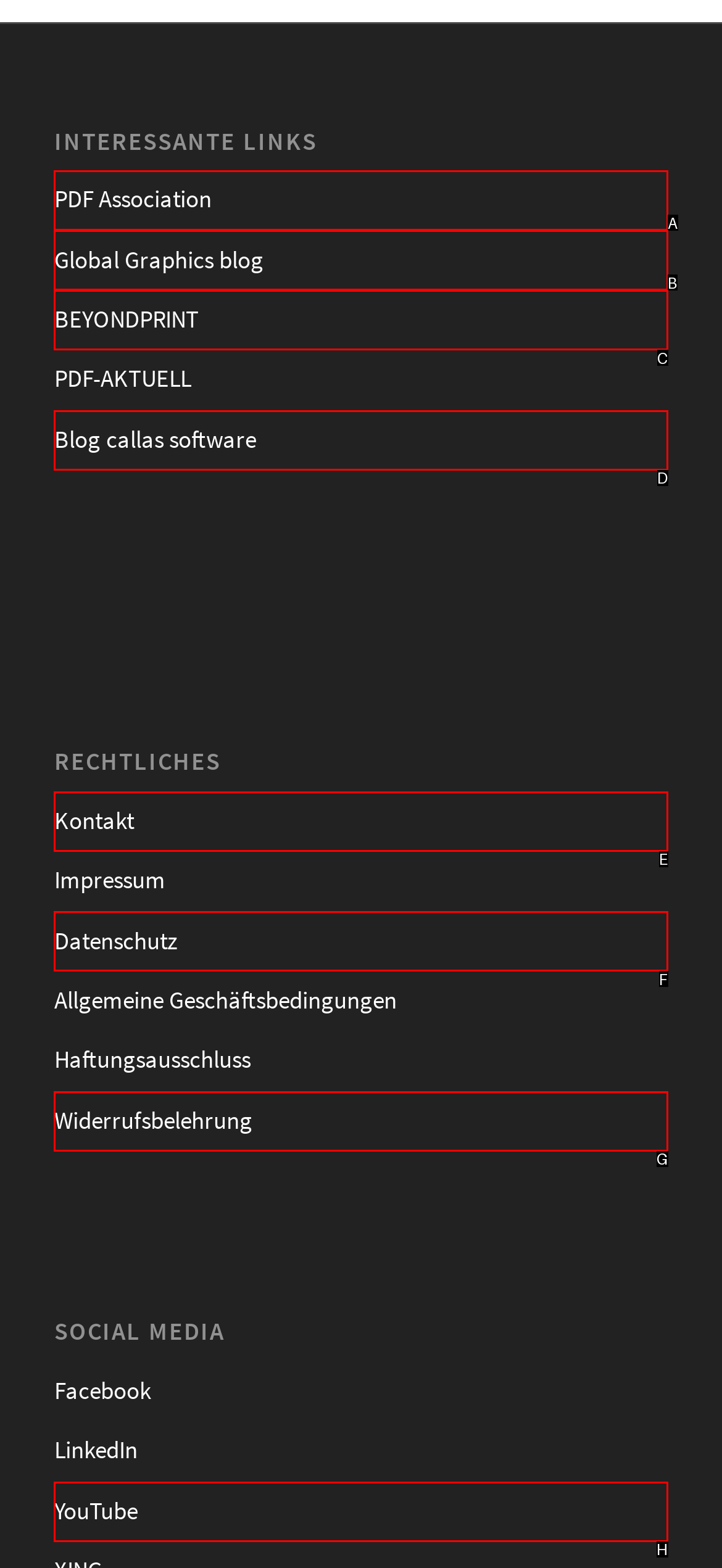Tell me which one HTML element I should click to complete the following instruction: Check Privacy Policy
Answer with the option's letter from the given choices directly.

None